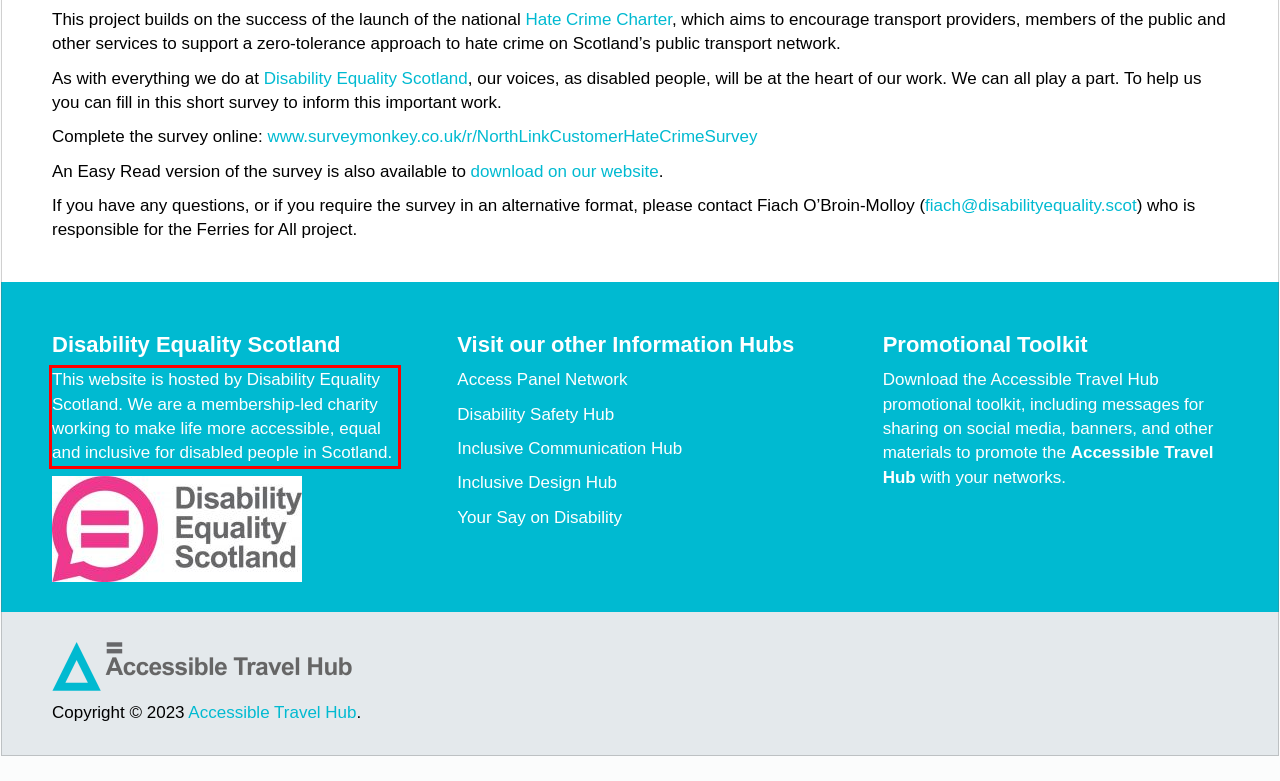Inspect the webpage screenshot that has a red bounding box and use OCR technology to read and display the text inside the red bounding box.

This website is hosted by Disability Equality Scotland. We are a membership-led charity working to make life more accessible, equal and inclusive for disabled people in Scotland.